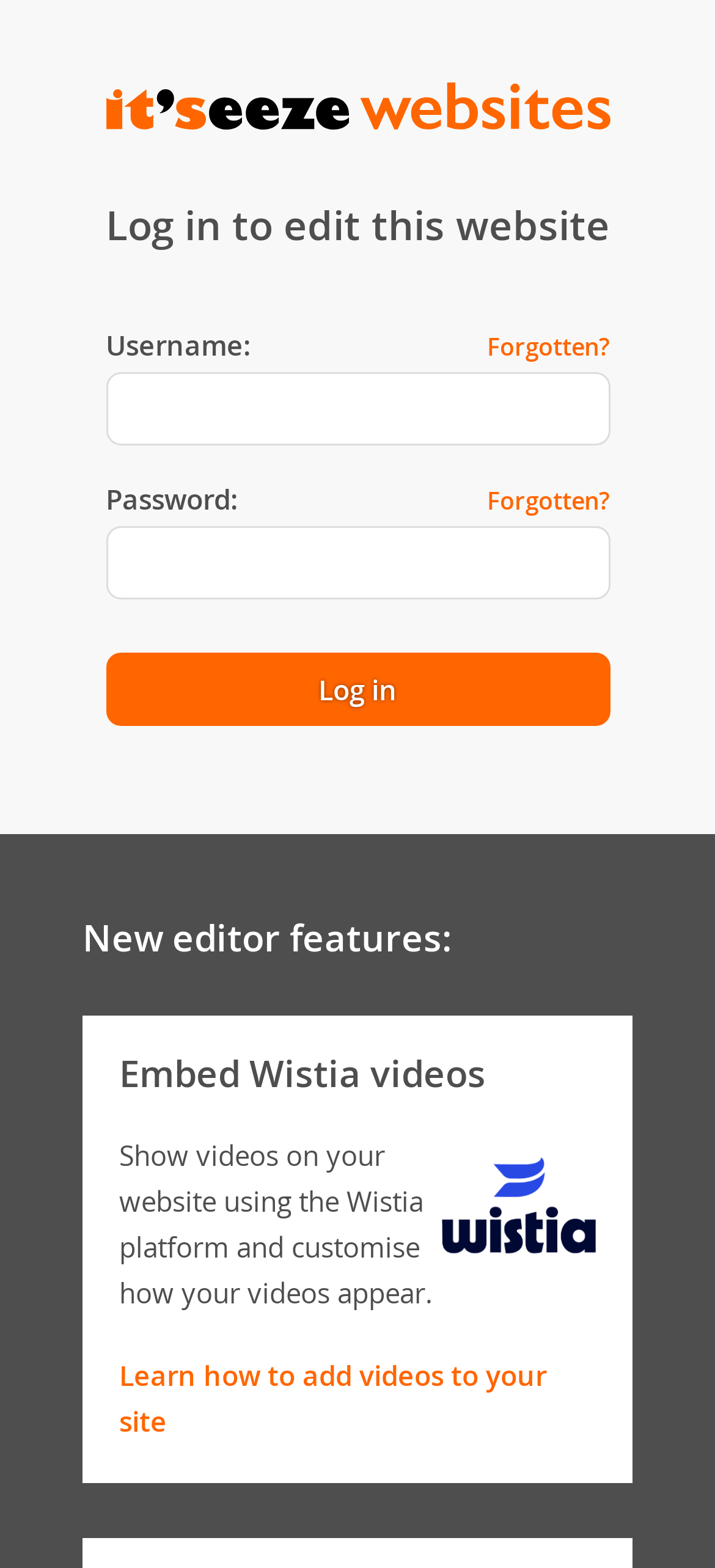Give a concise answer using only one word or phrase for this question:
What is the purpose of the 'Forgotten?' link?

Reset password